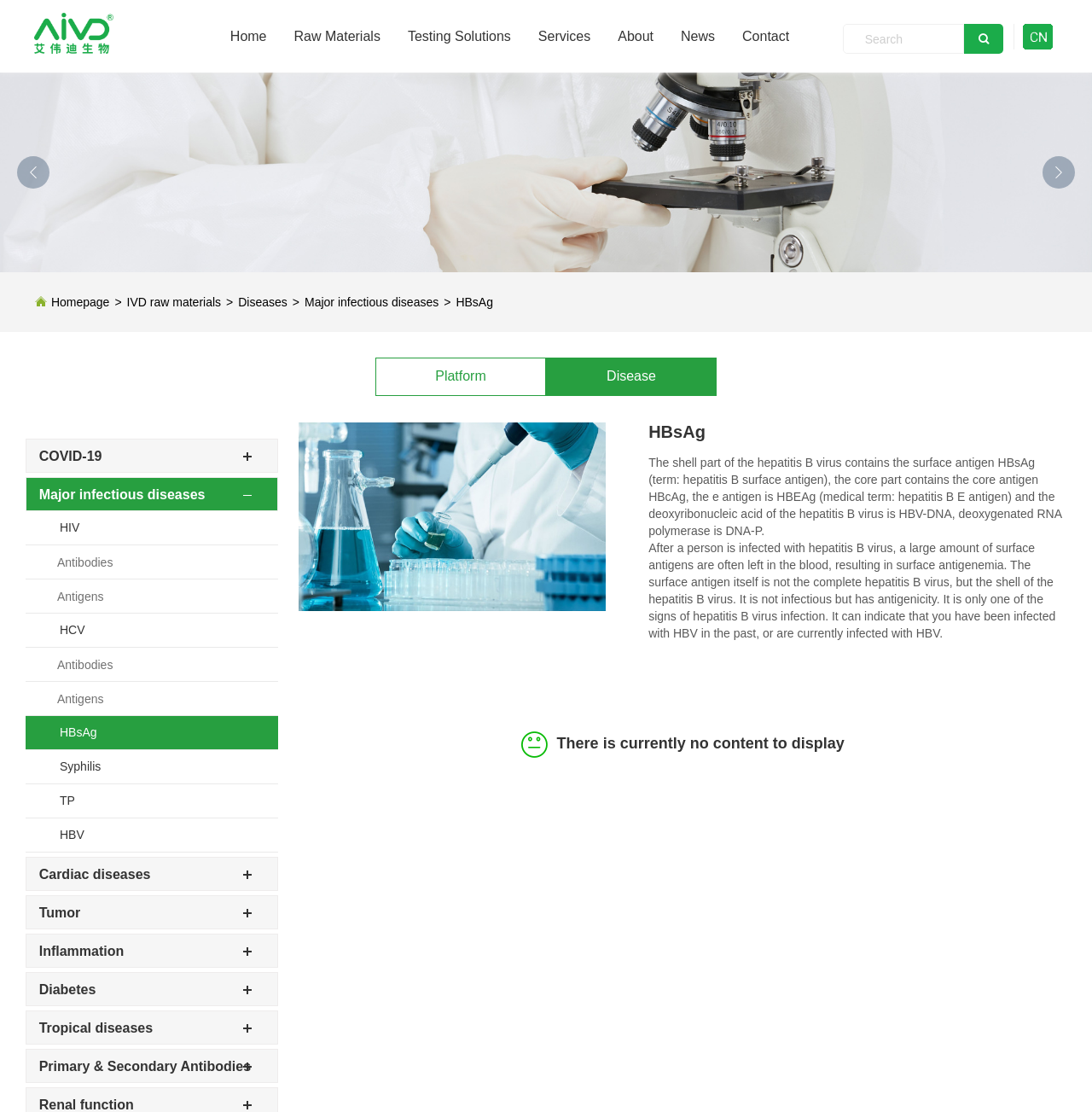How many types of cardiac diseases are listed?
Please answer the question with a detailed response using the information from the screenshot.

The cardiac diseases section can be found at the bottom of the webpage, and it has six links to different types of cardiac diseases: 'cTnI', 'Myoglobin', 'CK-MB', 'NT-proBNP', 'BNP', and 'hFABP'. Each link has a heading element and a corresponding link element.